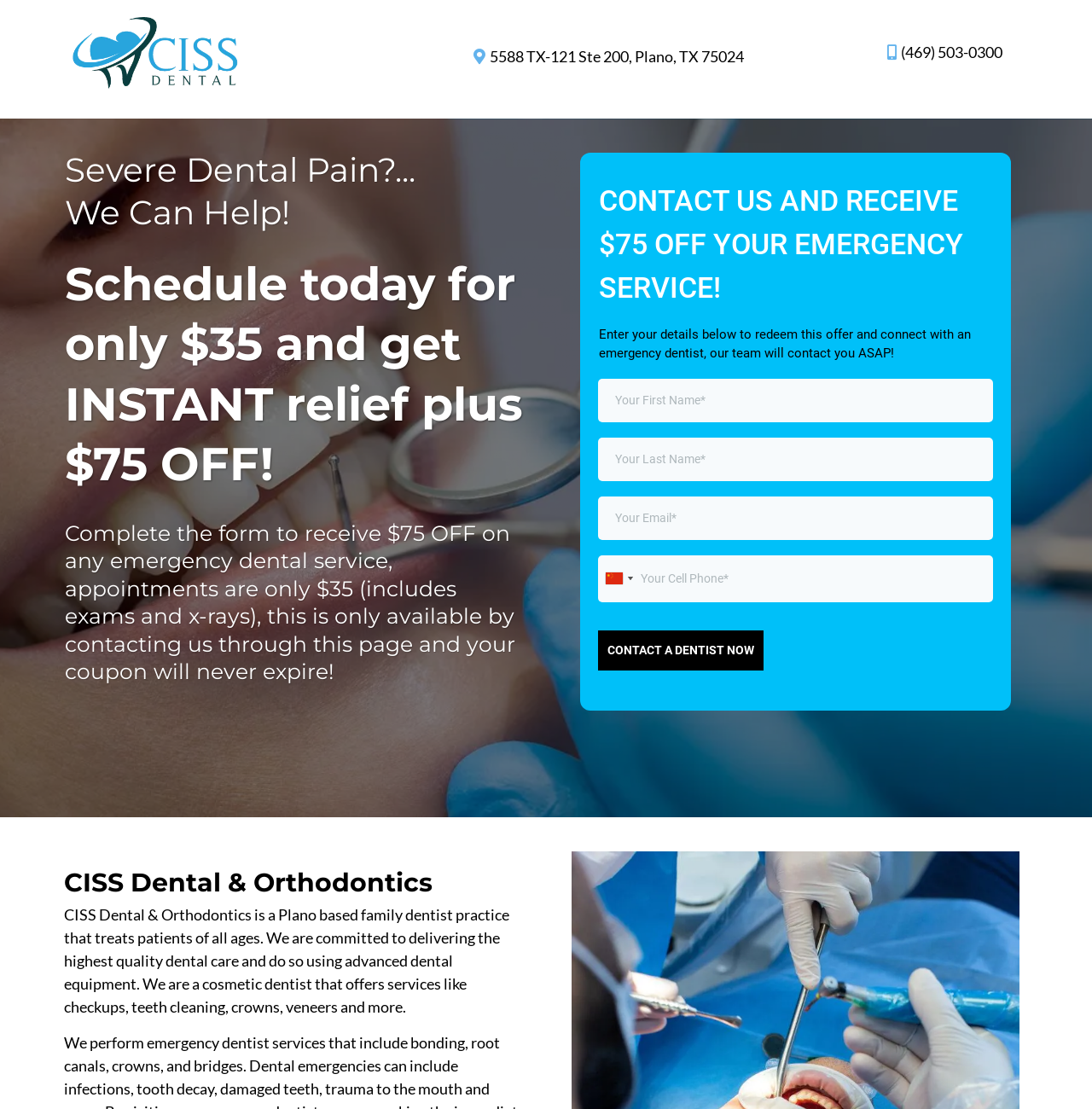Highlight the bounding box coordinates of the element that should be clicked to carry out the following instruction: "Enter your first name". The coordinates must be given as four float numbers ranging from 0 to 1, i.e., [left, top, right, bottom].

[0.548, 0.341, 0.909, 0.381]